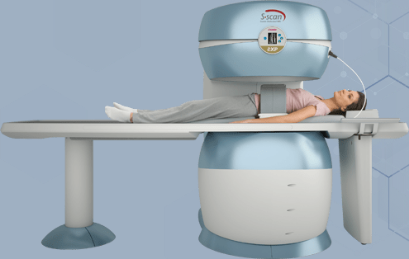Generate a descriptive account of all visible items and actions in the image.

The image features the Esaote S-scan MRI system, showcasing a patient comfortably positioned on the scanning table. The sophisticated machine, designed with eXP Technology, emphasizes efficiency and precision in musculoskeletal imaging, catering to a variety of clinical settings. The sleek, modern design highlights its advanced capabilities, while the calming blue tones of the equipment contrast with the neutral backdrop, suggesting a serene environment for patients. This MRI scanner is specifically built to cover extensive musculoskeletal anatomy, ensuring high-quality imaging for diagnostic purposes.